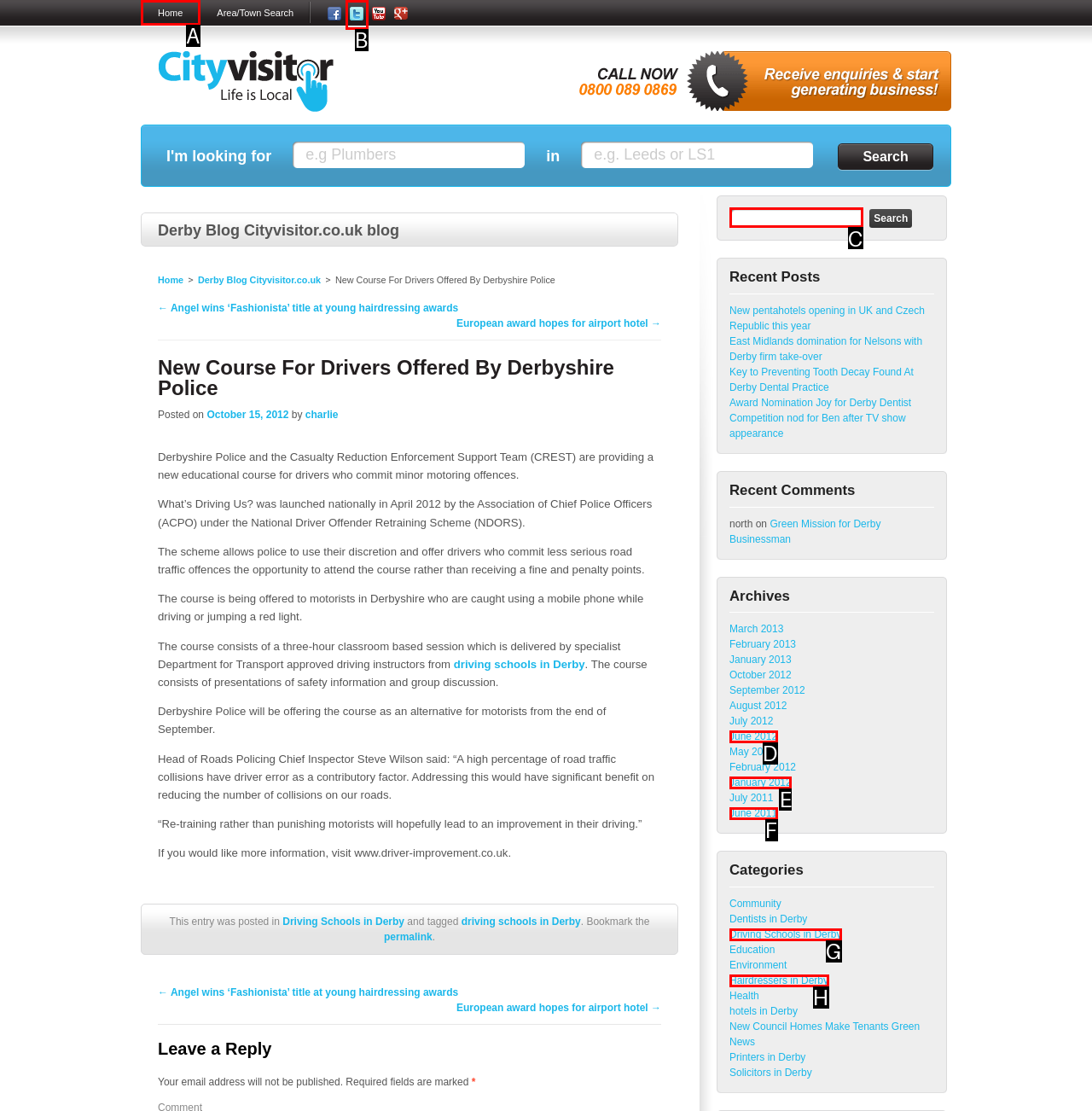Select the proper HTML element to perform the given task: Search for something Answer with the corresponding letter from the provided choices.

C